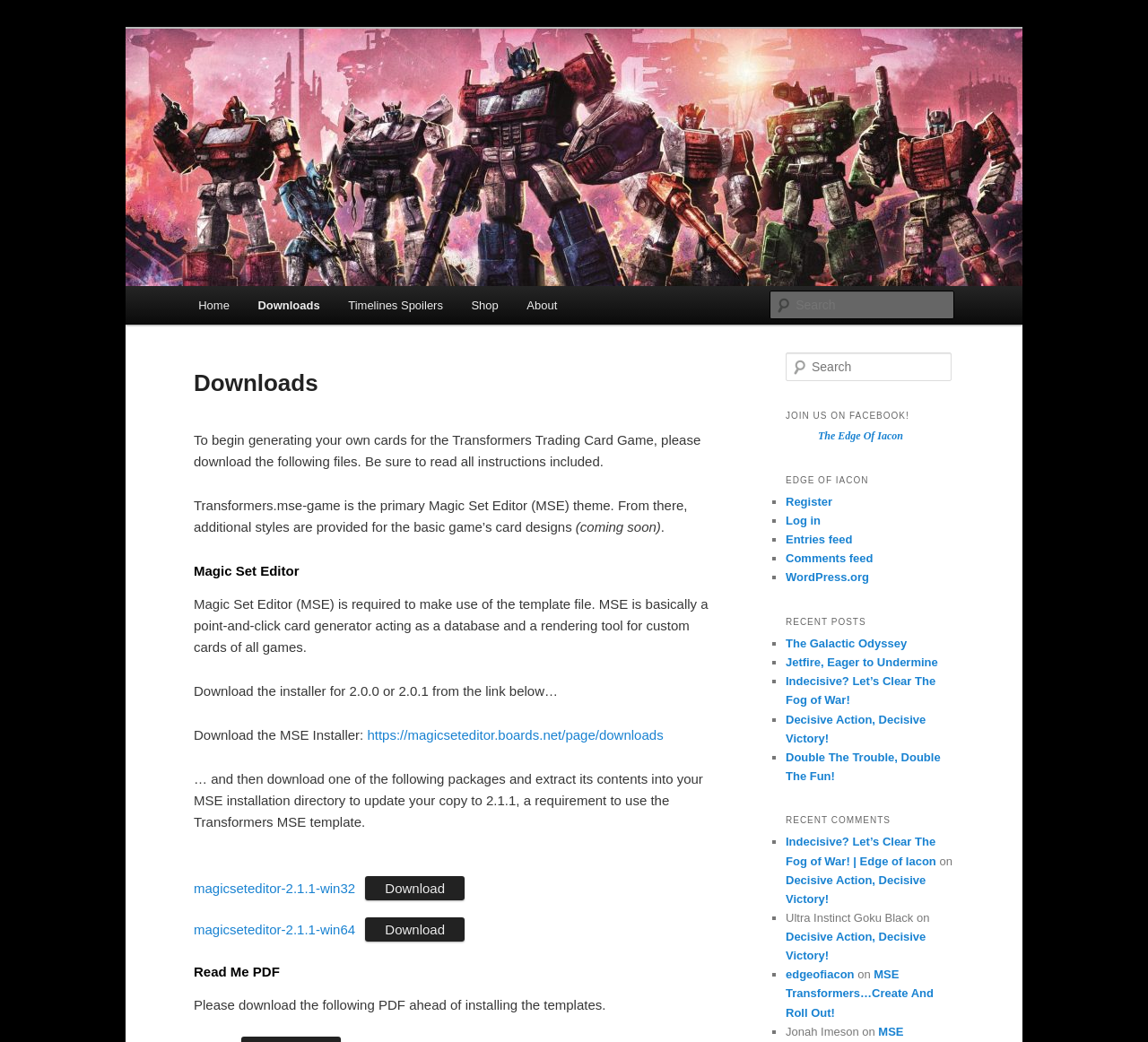Identify the bounding box coordinates for the element that needs to be clicked to fulfill this instruction: "Read the Read Me PDF". Provide the coordinates in the format of four float numbers between 0 and 1: [left, top, right, bottom].

[0.169, 0.923, 0.625, 0.944]